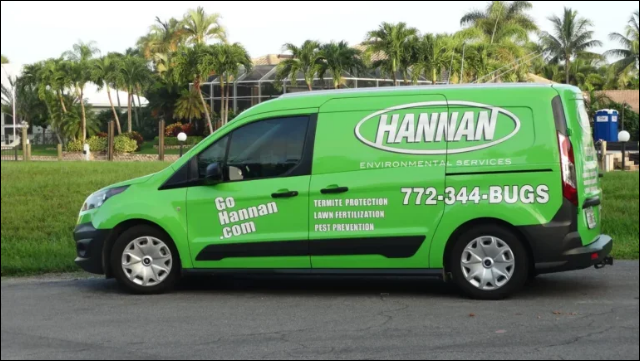Explain the image in a detailed and descriptive way.

The image features a vibrant green service van belonging to Hannan Environmental Services, prominently displaying their logo and contact information. The side of the van highlights various pest control services offered, including termite protection, lawn fertilization, and pest prevention, underscoring the company's commitment to maintaining a pest-free environment for homeowners. The background suggests a sunny South Florida setting, with palm trees adding to the tropical ambiance. The vehicle is parked on a residential street, indicating its readiness to assist local customers in managing pest control effectively. This visual representation aligns with the importance of regular pest services to create a tranquil home environment, as emphasized in the accompanying text about pest management.